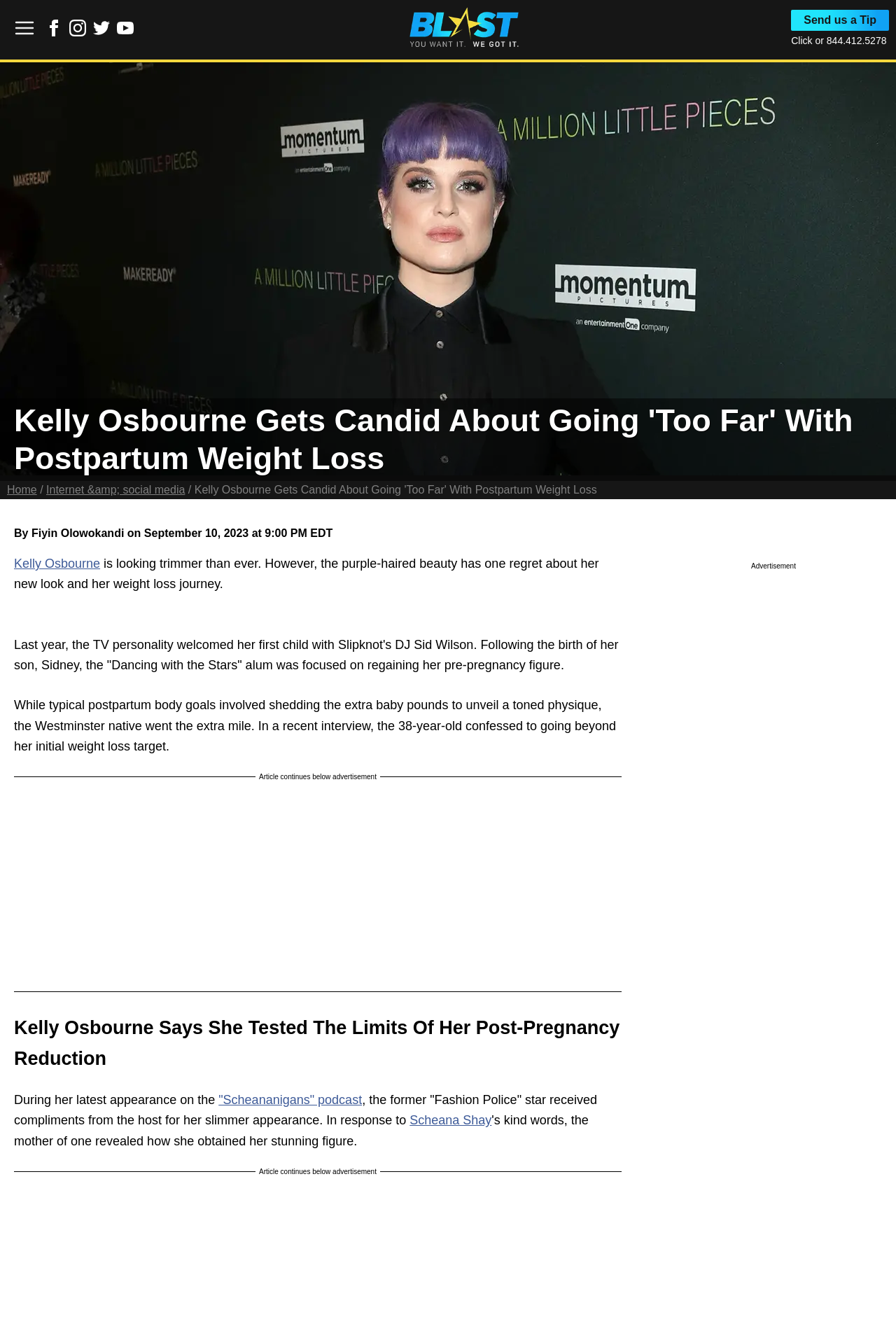Detail the features and information presented on the webpage.

The webpage is about Kelly Osbourne's weight loss journey after giving birth to her first child. At the top, there are several links to different sections of the website, including "Stars", "News", "Videos", and "Photos". Below these links, there are social media links to Facebook, Instagram, Twitter, and Youtube.

On the left side of the page, there is a logo of "The Blast" with an image and a link to the website. On the right side, there is a section with a heading "Kelly Osbourne Gets Candid About Going 'Too Far' With Postpartum Weight Loss" and an image of Kelly Osbourne.

Below the heading, there is a paragraph of text that summarizes Kelly Osbourne's weight loss journey. The text explains that Kelly Osbourne welcomed her first child last year and was focused on regaining her pre-pregnancy figure. She went beyond her initial weight loss target and confessed to going "too far" in a recent interview.

The article continues below an advertisement, and there are several paragraphs of text that provide more details about Kelly Osbourne's weight loss journey. There are also links to other articles and websites, including a podcast called "Scheananigans" and a mention of the host, Scheana Shay.

Throughout the page, there are several advertisements and links to other sections of the website. At the bottom of the page, there is a link to "Send us a Tip" and a phone number to contact the website.